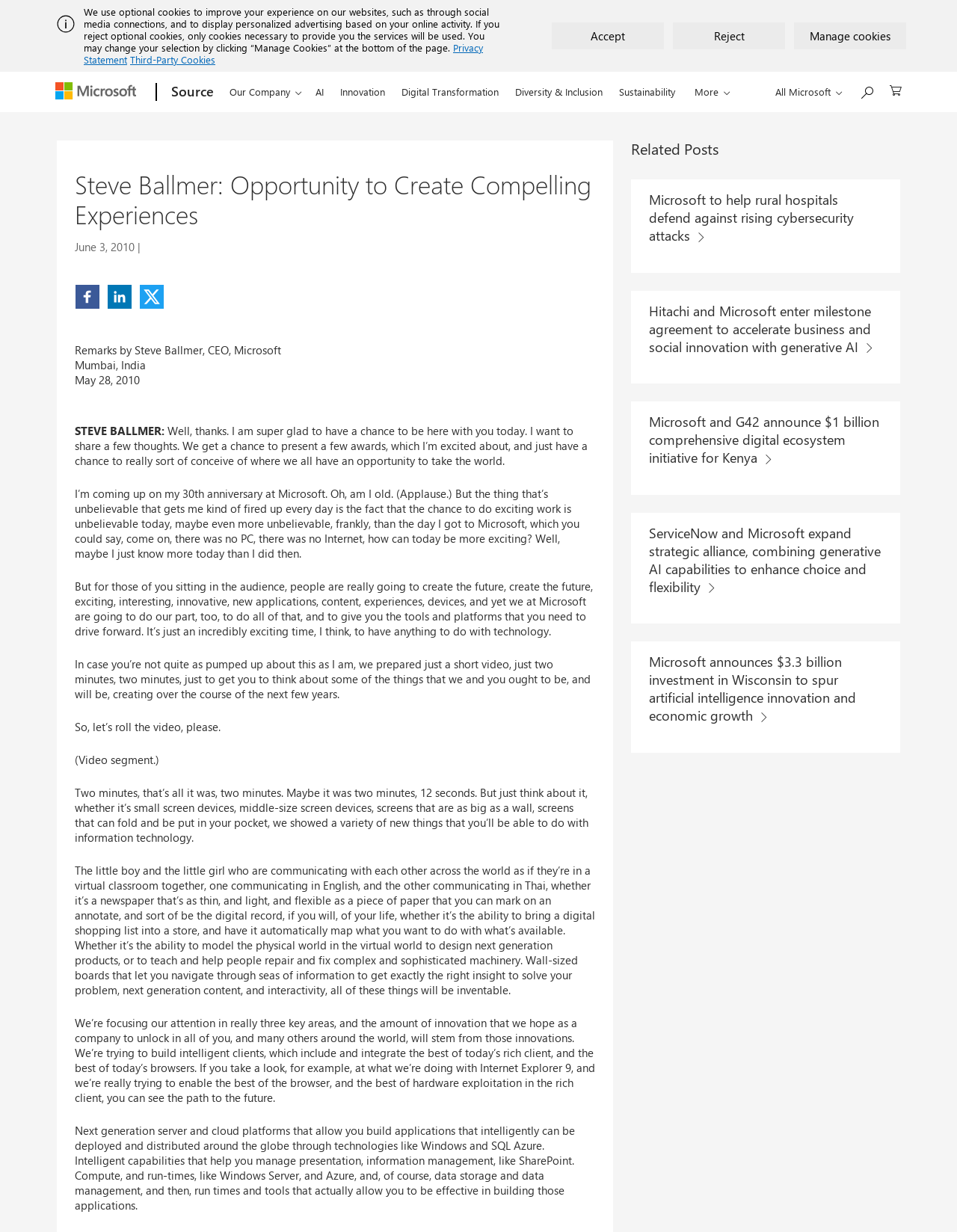Can you find the bounding box coordinates for the element that needs to be clicked to execute this instruction: "Search news.microsoft.com/source"? The coordinates should be given as four float numbers between 0 and 1, i.e., [left, top, right, bottom].

[0.891, 0.06, 0.92, 0.087]